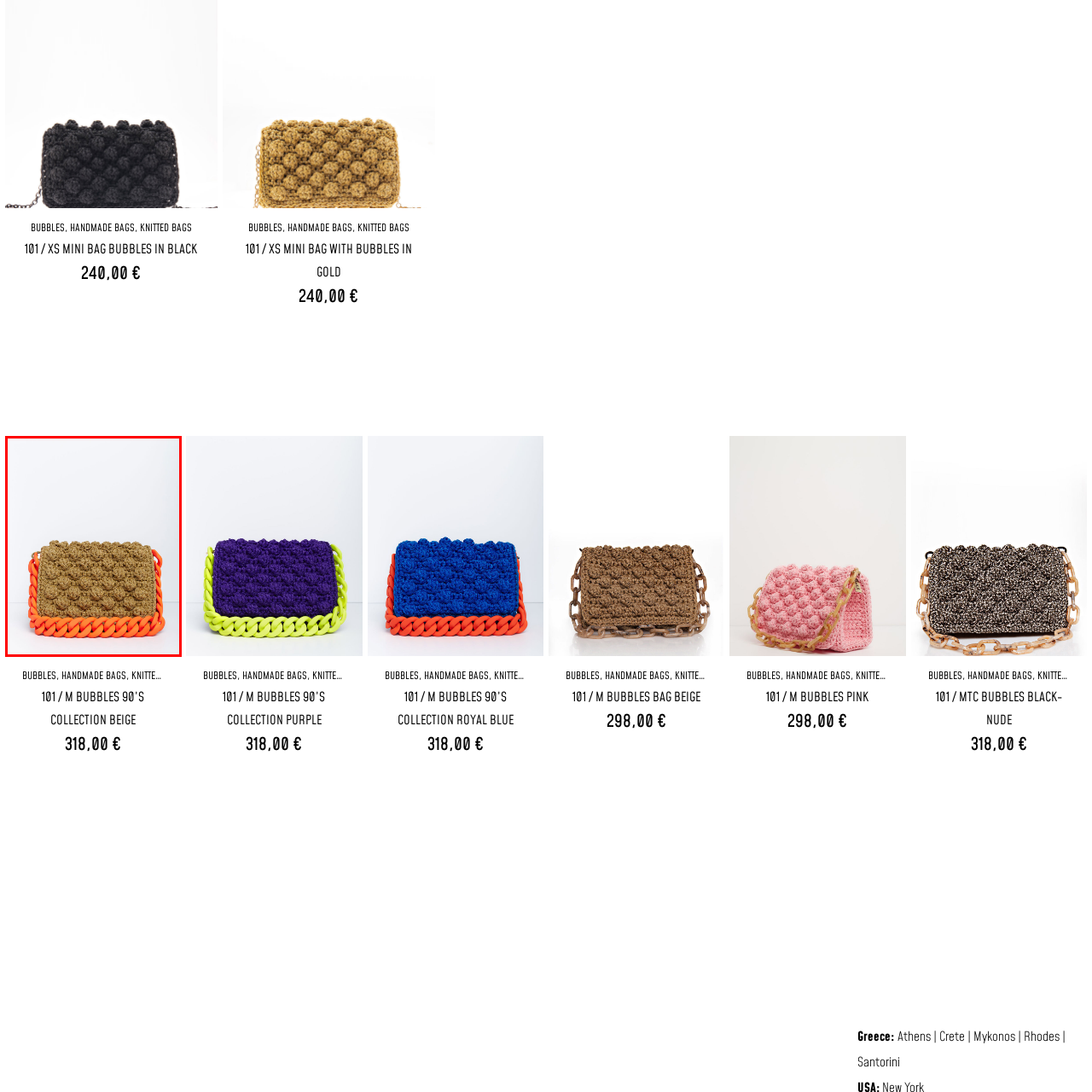Describe in detail the portion of the image that is enclosed within the red boundary.

This stylish handbag features a textured beige body adorned with a unique bubble-like design, making it both eye-catching and contemporary. The highlight of the bag is its vibrant orange chain strap, which adds a bold pop of color, creating a stunning contrast with the neutral tones of the bag. Perfect for casual outings or adding a playful touch to a chic outfit, this bag embodies a blend of playful sophistication and modern design. Ideal for those who enjoy handcrafted accessories, it showcases a commitment to unique fashion choices.